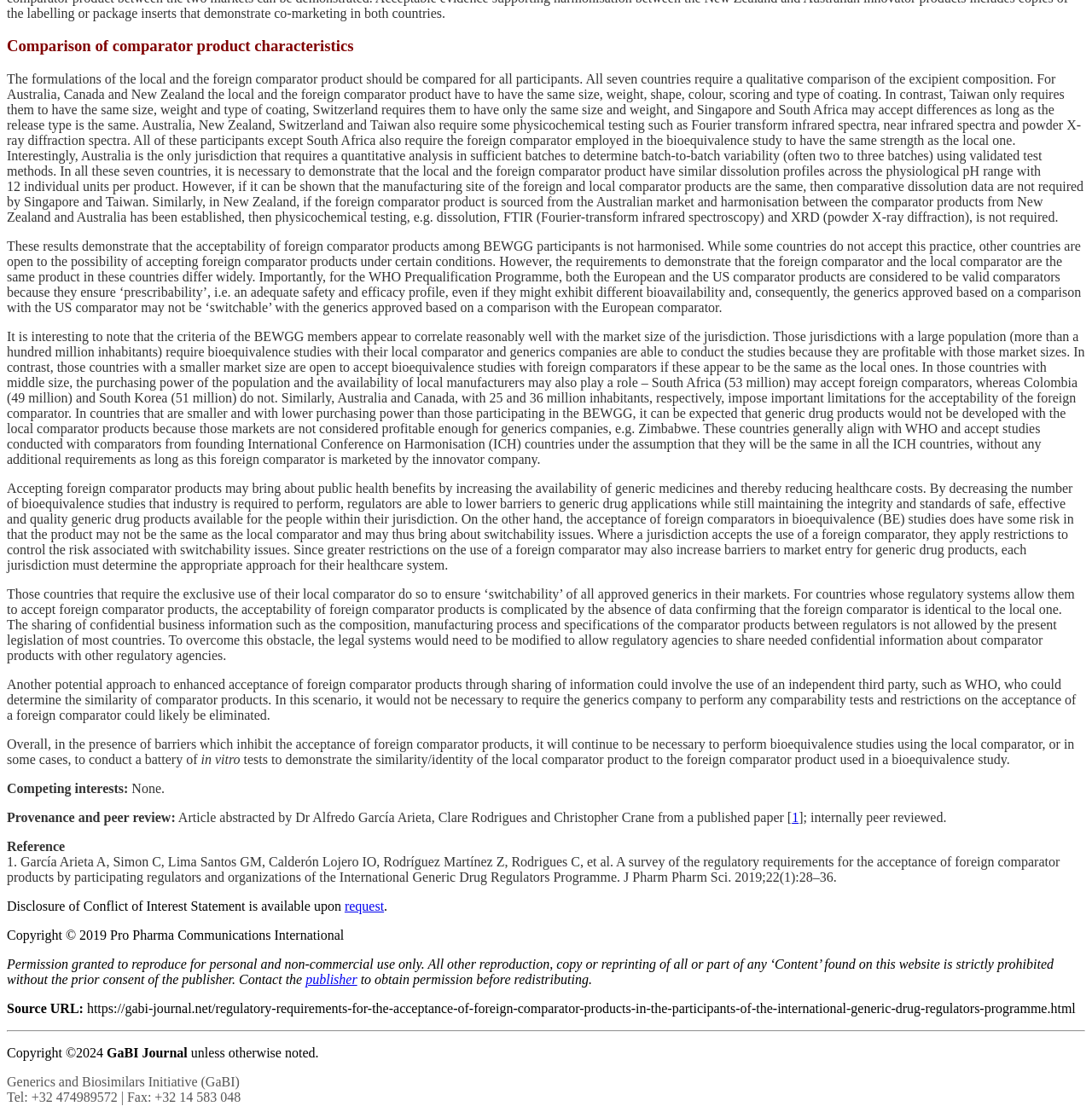How many countries require a qualitative comparison of the excipient composition?
Please provide a comprehensive answer to the question based on the webpage screenshot.

According to the text, 'All seven countries require a qualitative comparison of the excipient composition.' This indicates that seven countries have this requirement.